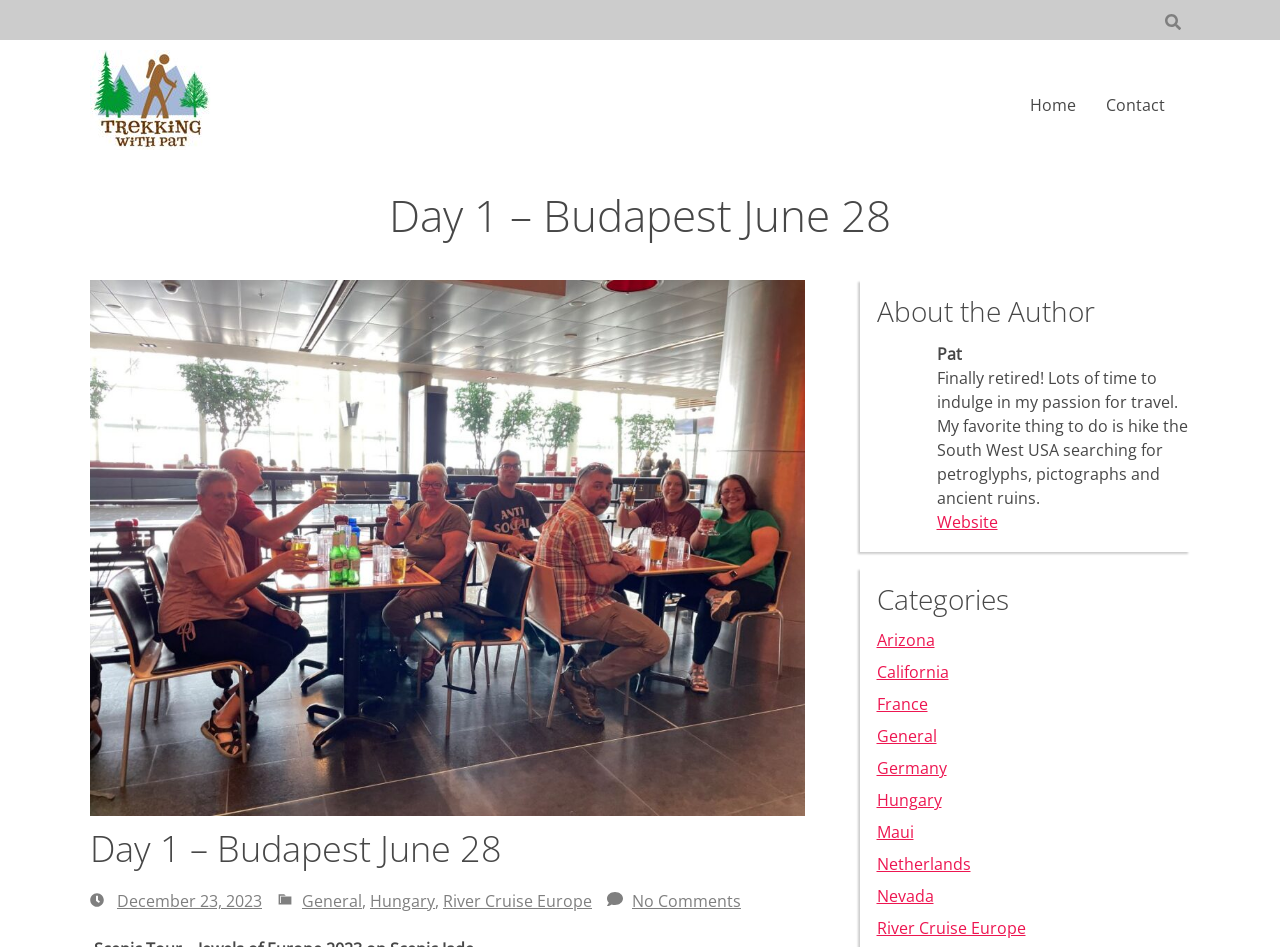What is the date of the post?
Kindly answer the question with as much detail as you can.

I found the answer by looking at the timestamp section, where it says 'December 23, 2023' as the date of the post.